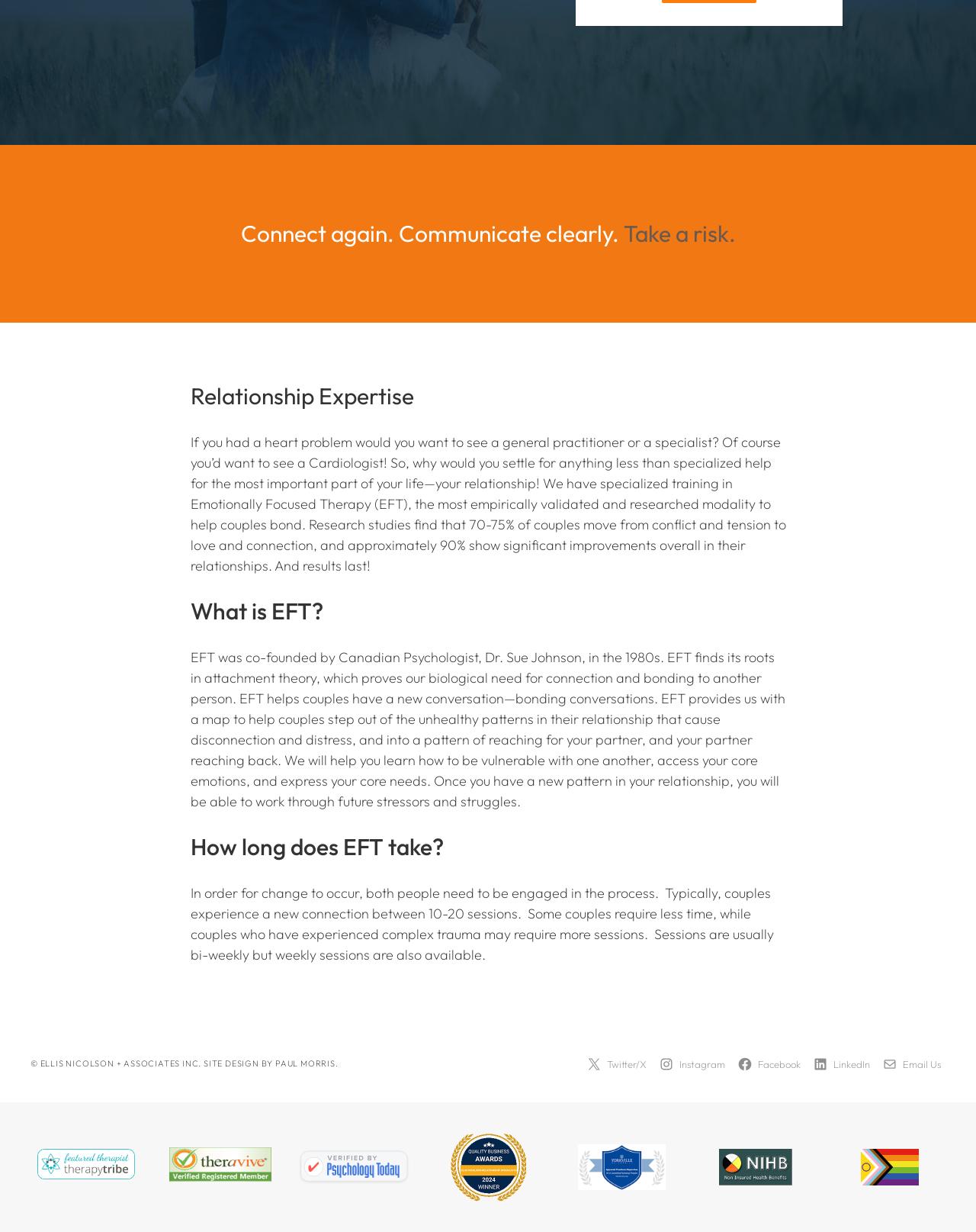Using the provided element description: "Twitter/X", identify the bounding box coordinates. The coordinates should be four floats between 0 and 1 in the order [left, top, right, bottom].

[0.601, 0.857, 0.667, 0.87]